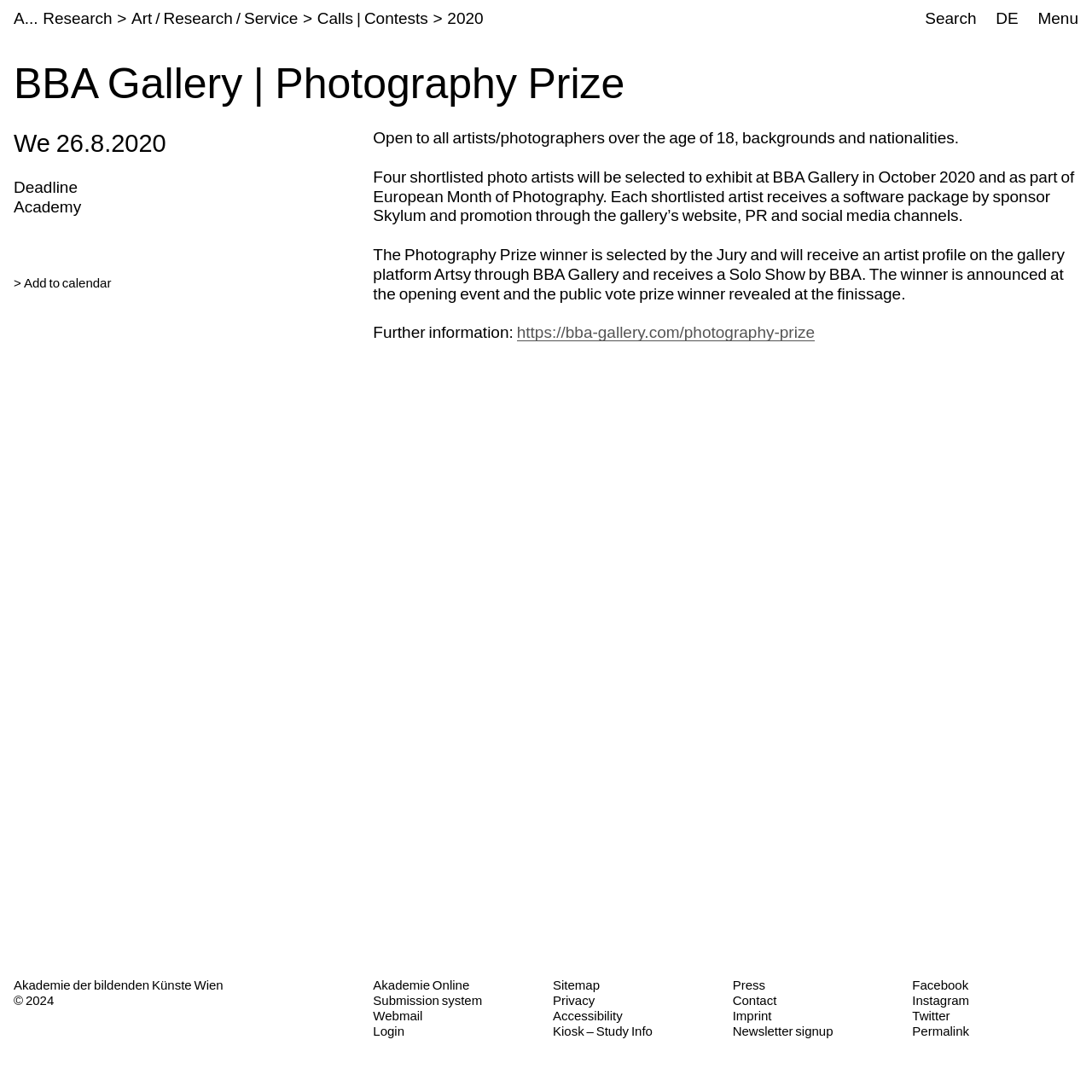Could you highlight the region that needs to be clicked to execute the instruction: "View the photography prize details"?

[0.012, 0.053, 0.988, 0.1]